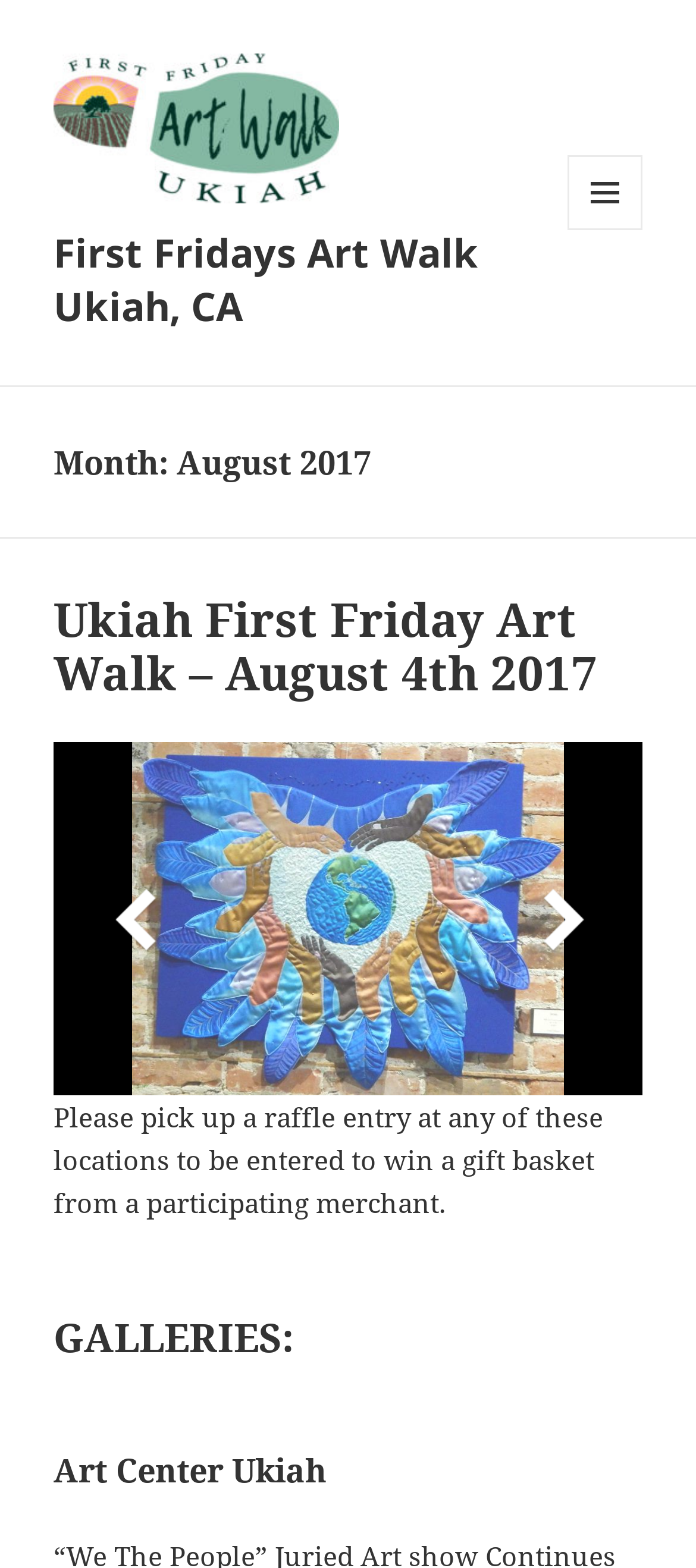Find the UI element described as: "Menu and widgets" and predict its bounding box coordinates. Ensure the coordinates are four float numbers between 0 and 1, [left, top, right, bottom].

[0.815, 0.099, 0.923, 0.147]